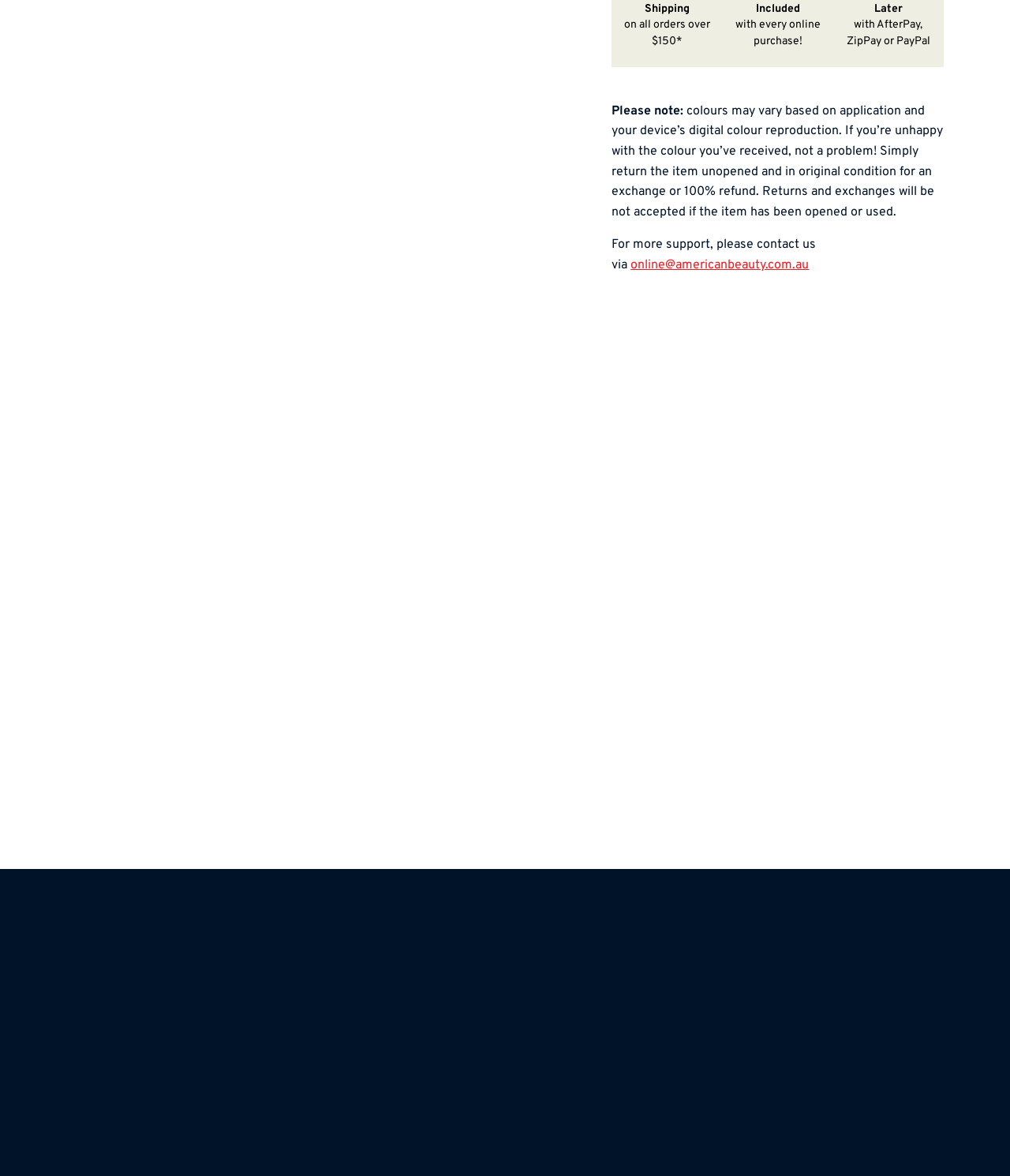Find the bounding box coordinates for the area that should be clicked to accomplish the instruction: "Click on '2Guys White Chrome Powder Set (4pcs)'".

[0.082, 0.364, 0.259, 0.517]